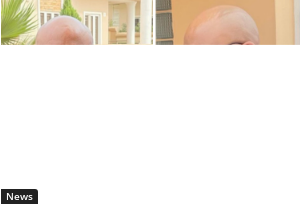Explain the details of the image comprehensively.

The image features a close-up shot of an individual with a distinct bald head, set against a softly blurred background that suggests a residential environment. The subject appears to exude a calm demeanor, possibly in an outdoor setting with hints of green from nearby foliage. This image is associated with the article titled “Never pressure someone else’s man down” – Yul Edochie, indicating a focus on significant themes or discussions around personal or social issues, as reflected in its headline. The overall composition draws viewers' attention to both the individual’s expression and the context of the story being shared.